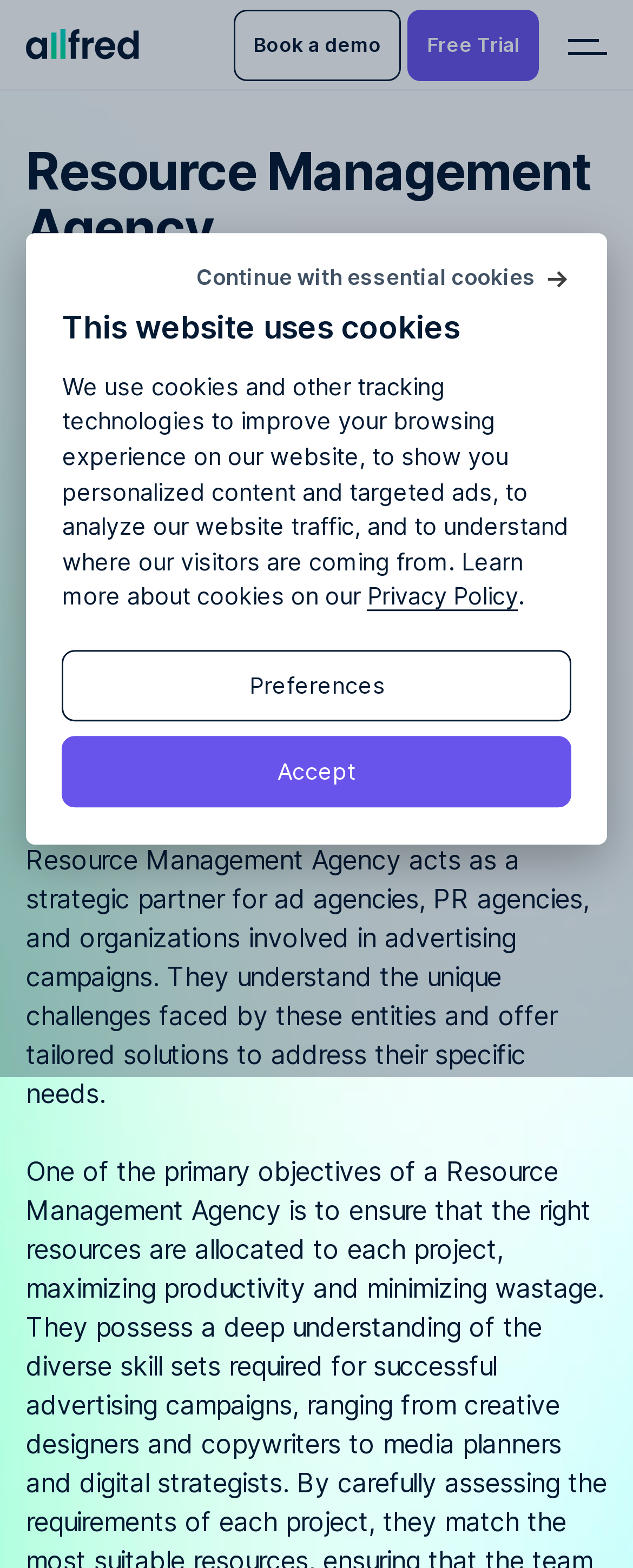Could you determine the bounding box coordinates of the clickable element to complete the instruction: "Explore the 'Ad Agency Terminology' page"? Provide the coordinates as four float numbers between 0 and 1, i.e., [left, top, right, bottom].

[0.082, 0.72, 0.882, 0.753]